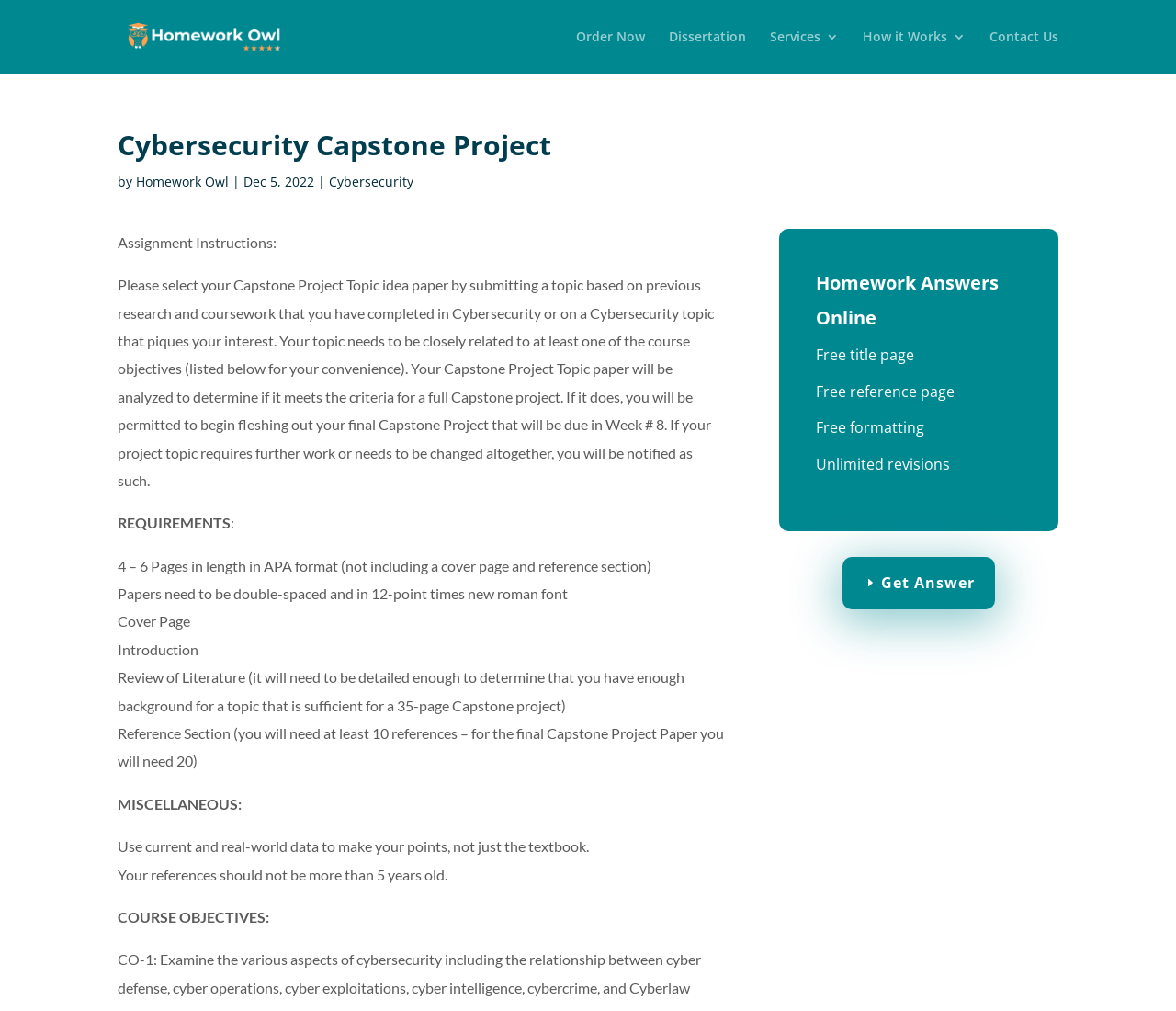Identify the primary heading of the webpage and provide its text.

Cybersecurity Capstone Project